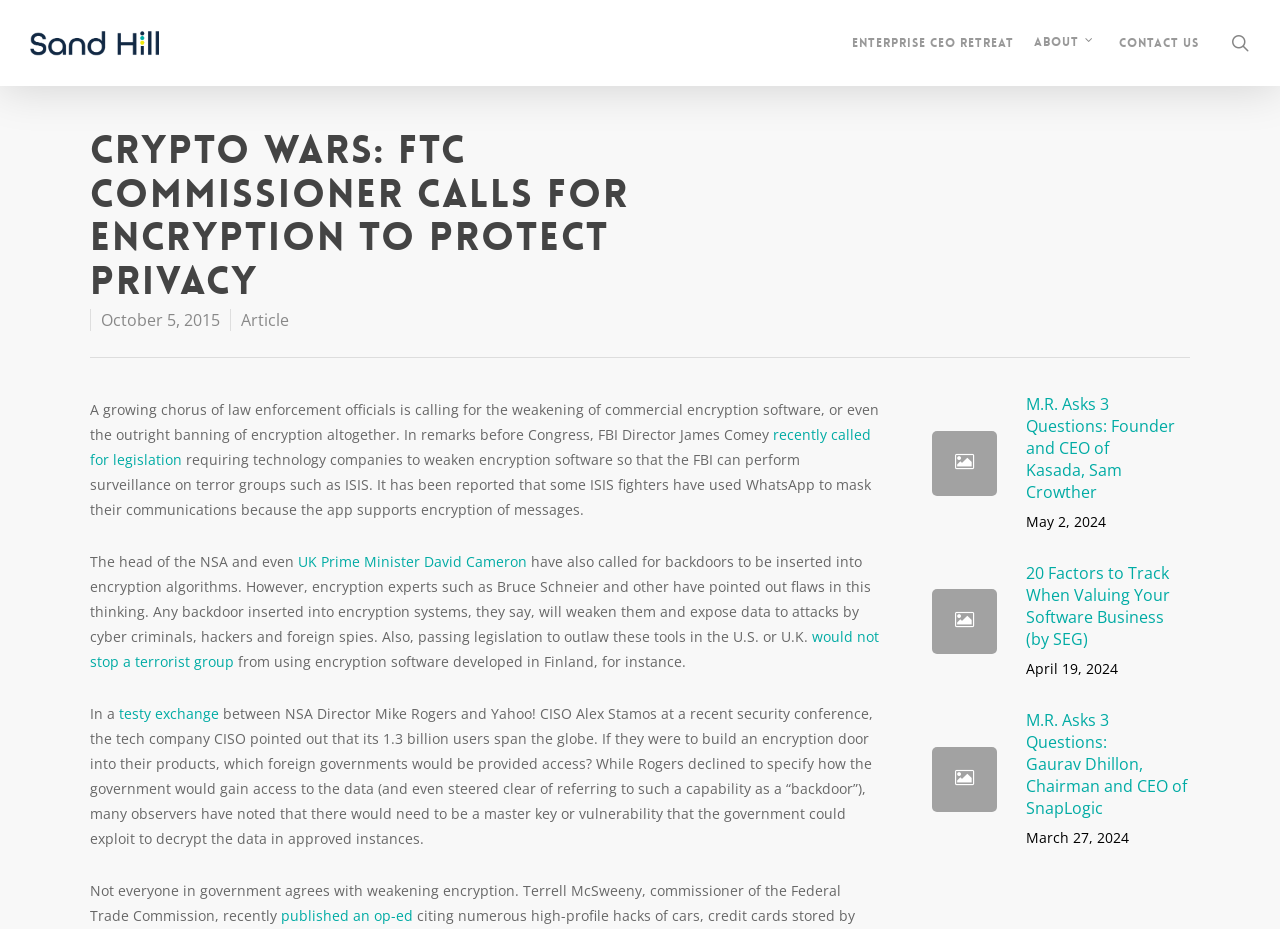Please provide the bounding box coordinates for the element that needs to be clicked to perform the following instruction: "Visit the 'Enterprise CEO Retreat' page". The coordinates should be given as four float numbers between 0 and 1, i.e., [left, top, right, bottom].

[0.658, 0.037, 0.8, 0.055]